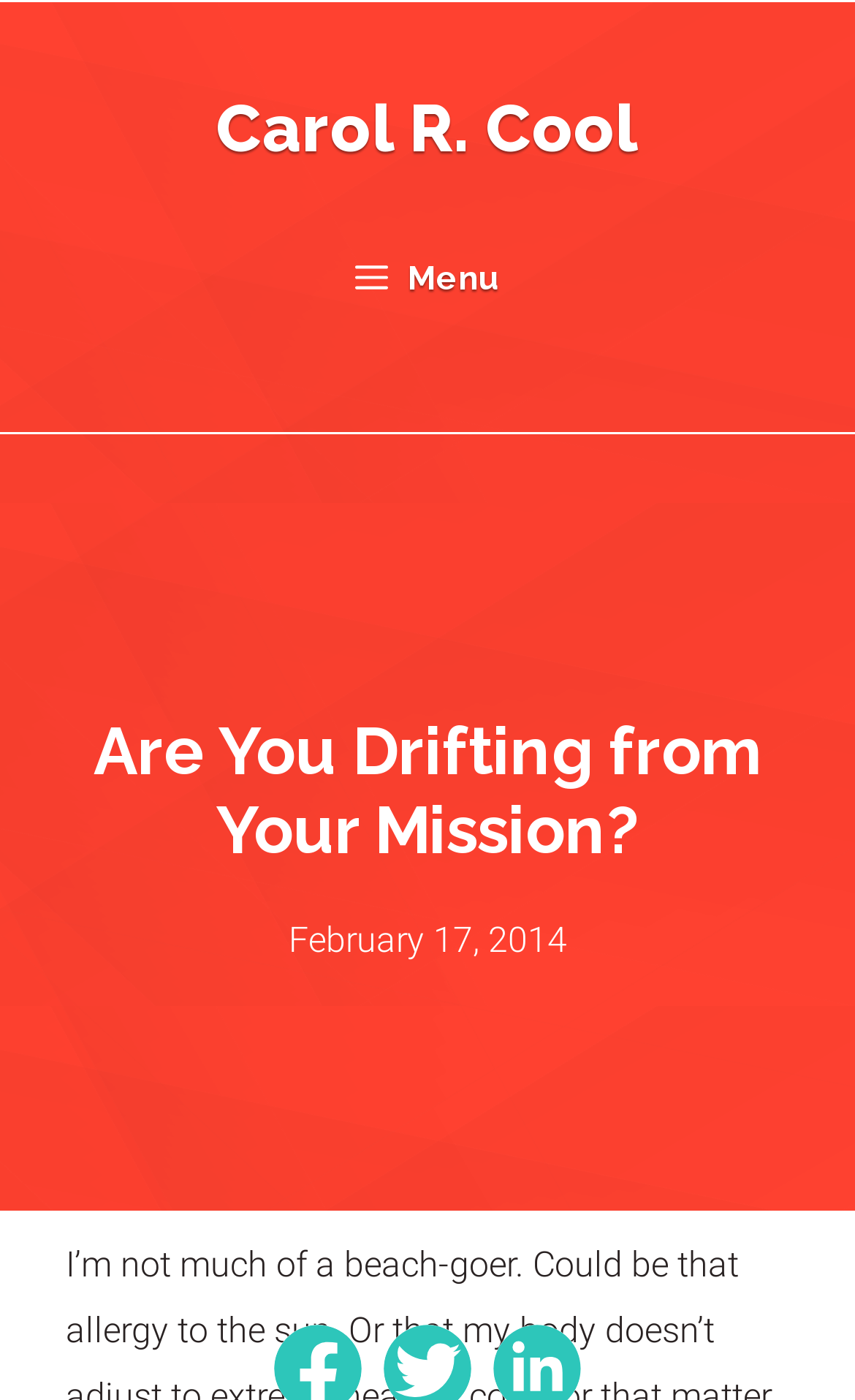What type of element is 'Menu'?
Look at the screenshot and give a one-word or phrase answer.

Button